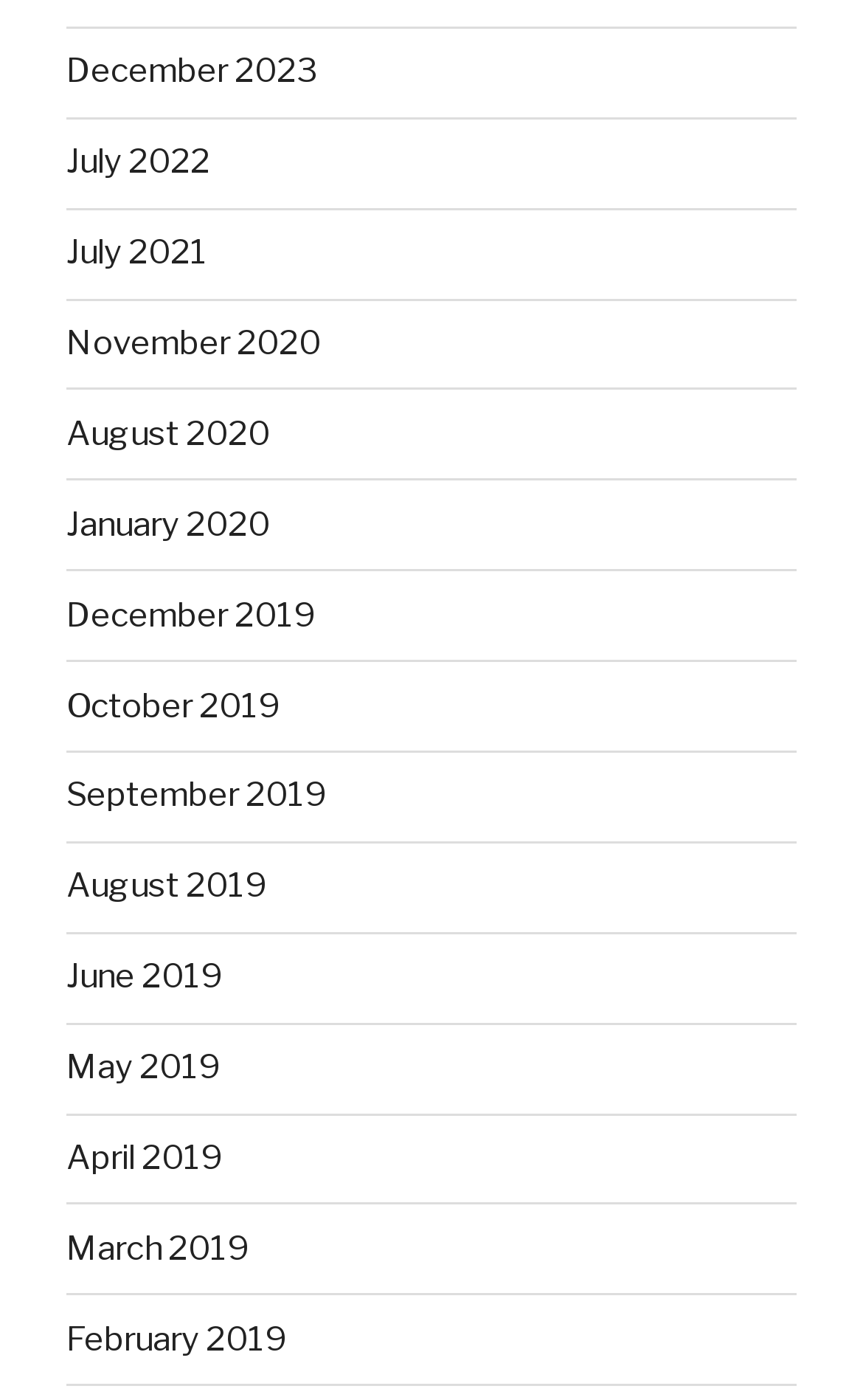What is the latest month and year available on this webpage?
Provide a one-word or short-phrase answer based on the image.

December 2023